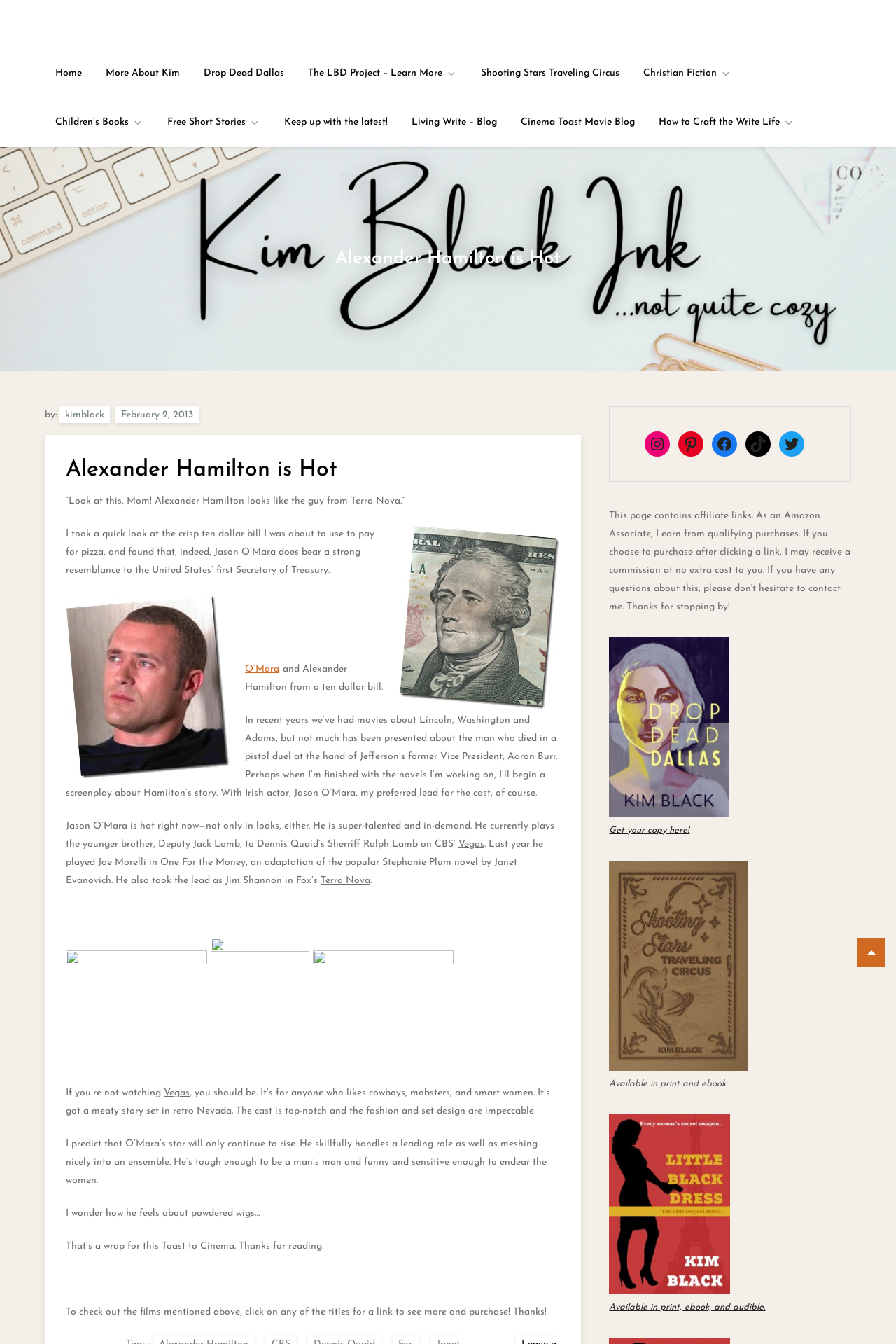What is the name of the novel adaptation mentioned in the article?
Using the details shown in the screenshot, provide a comprehensive answer to the question.

I found the answer by reading the article, which mentions that Jason O'Mara played Joe Morelli in the adaptation of the popular Stephanie Plum novel 'One For the Money'.